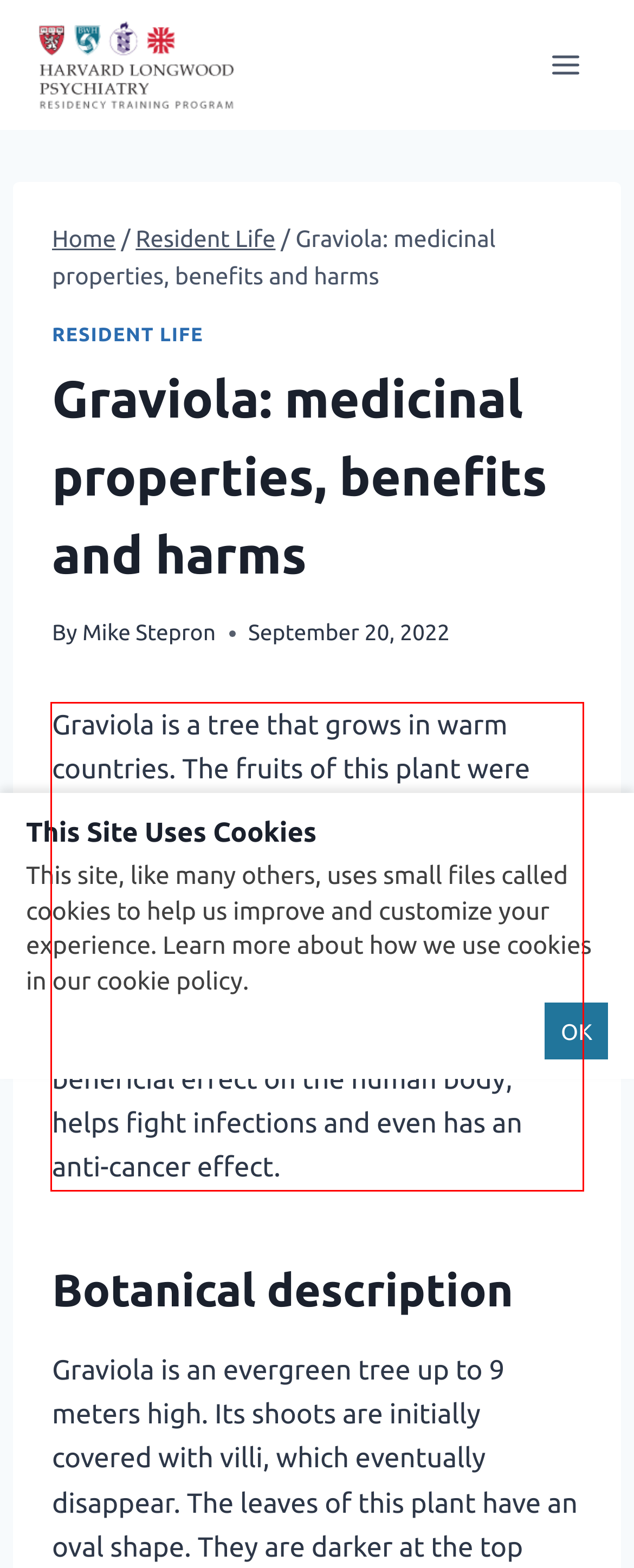Please identify the text within the red rectangular bounding box in the provided webpage screenshot.

Graviola is a tree that grows in warm countries. The fruits of this plant were originally used only in cooking. They were used to make ice cream, drinks and many sweet foods. But then useful properties of this heat-loving representative of flora were discovered. It turned out that graviola (aka prickly annona) has a beneficial effect on the human body, helps fight infections and even has an anti-cancer effect.